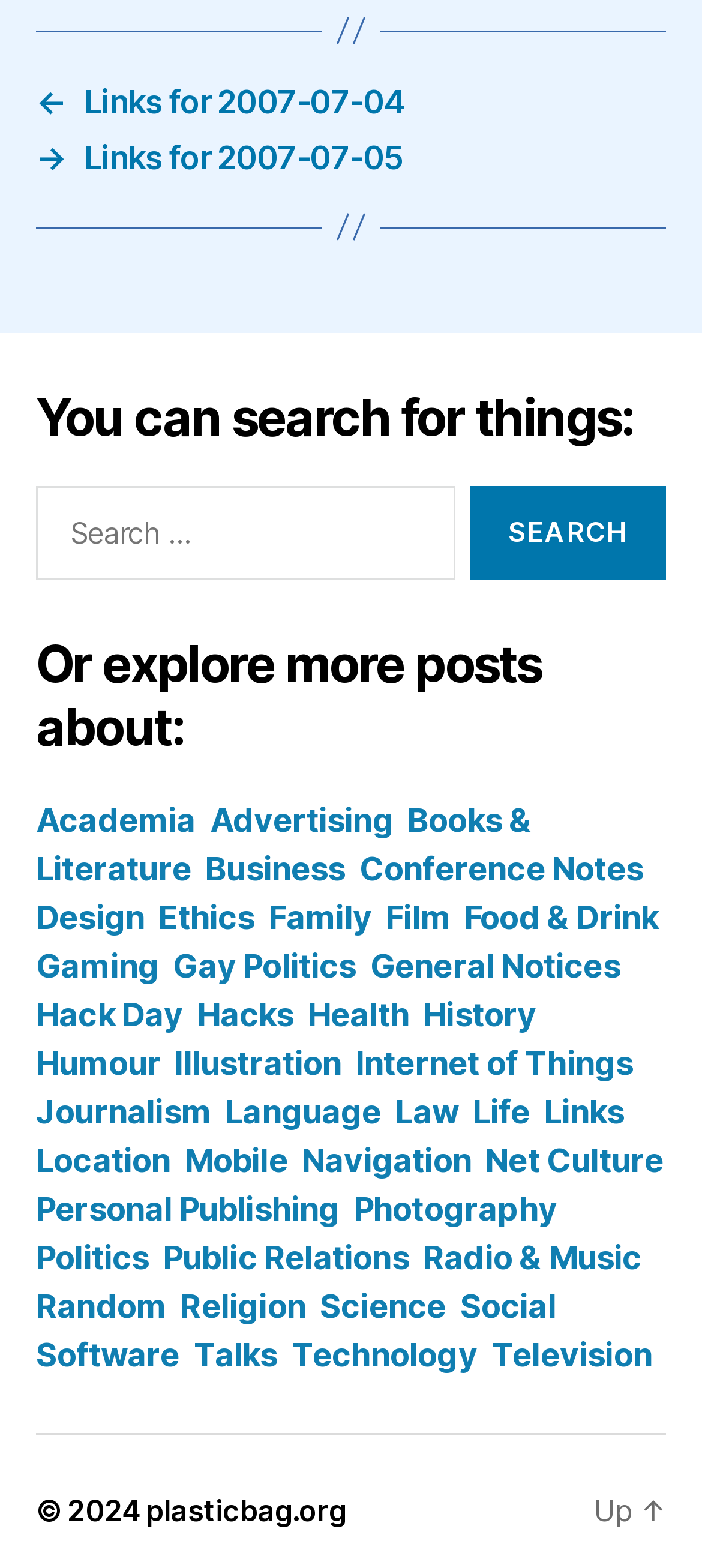Predict the bounding box for the UI component with the following description: "Hack Day".

[0.051, 0.635, 0.261, 0.659]